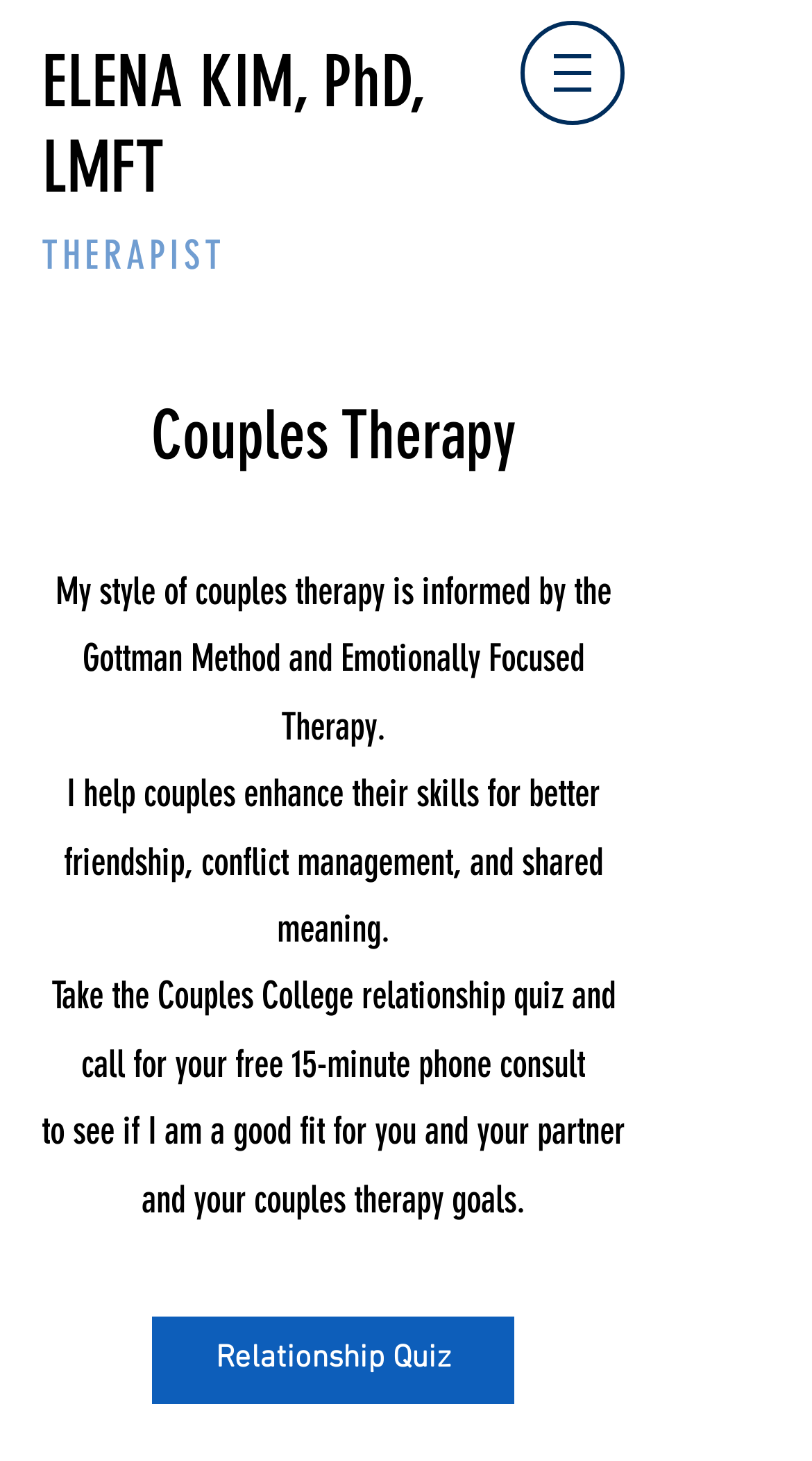Find and extract the text of the primary heading on the webpage.

ELENA KIM, PhD, LMFT